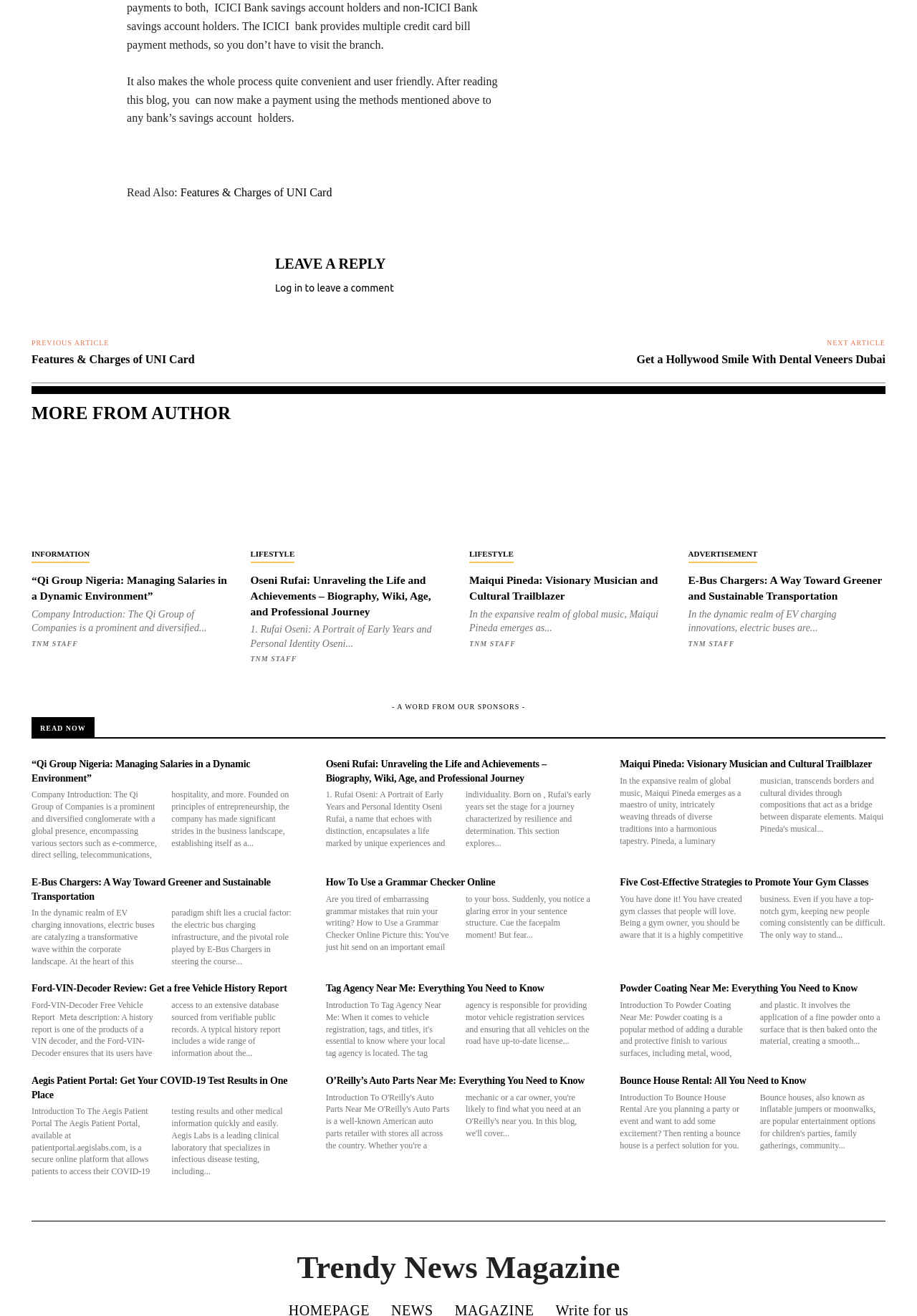How many links are there on this webpage?
Look at the image and provide a short answer using one word or a phrase.

34